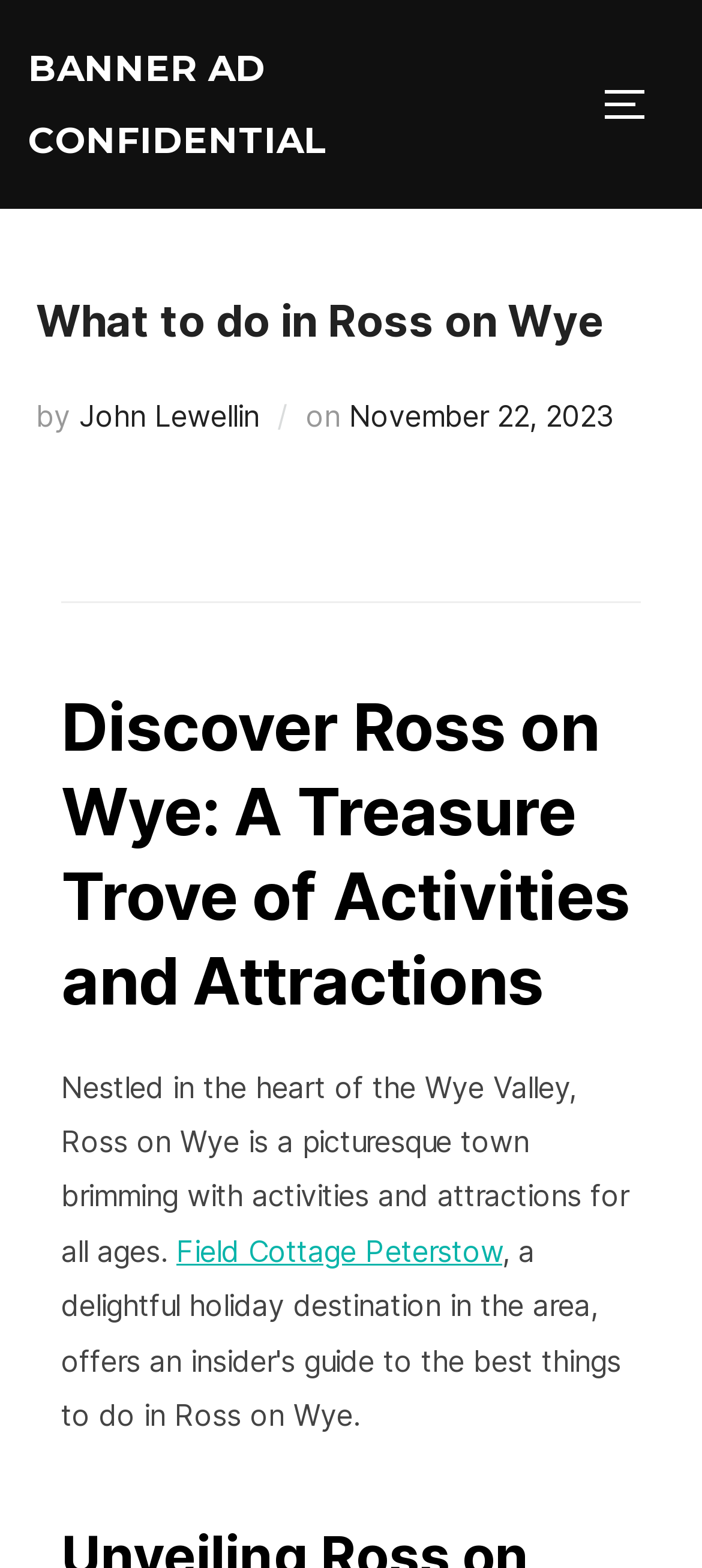What is the name of the author of the article?
Use the image to answer the question with a single word or phrase.

John Lewellin